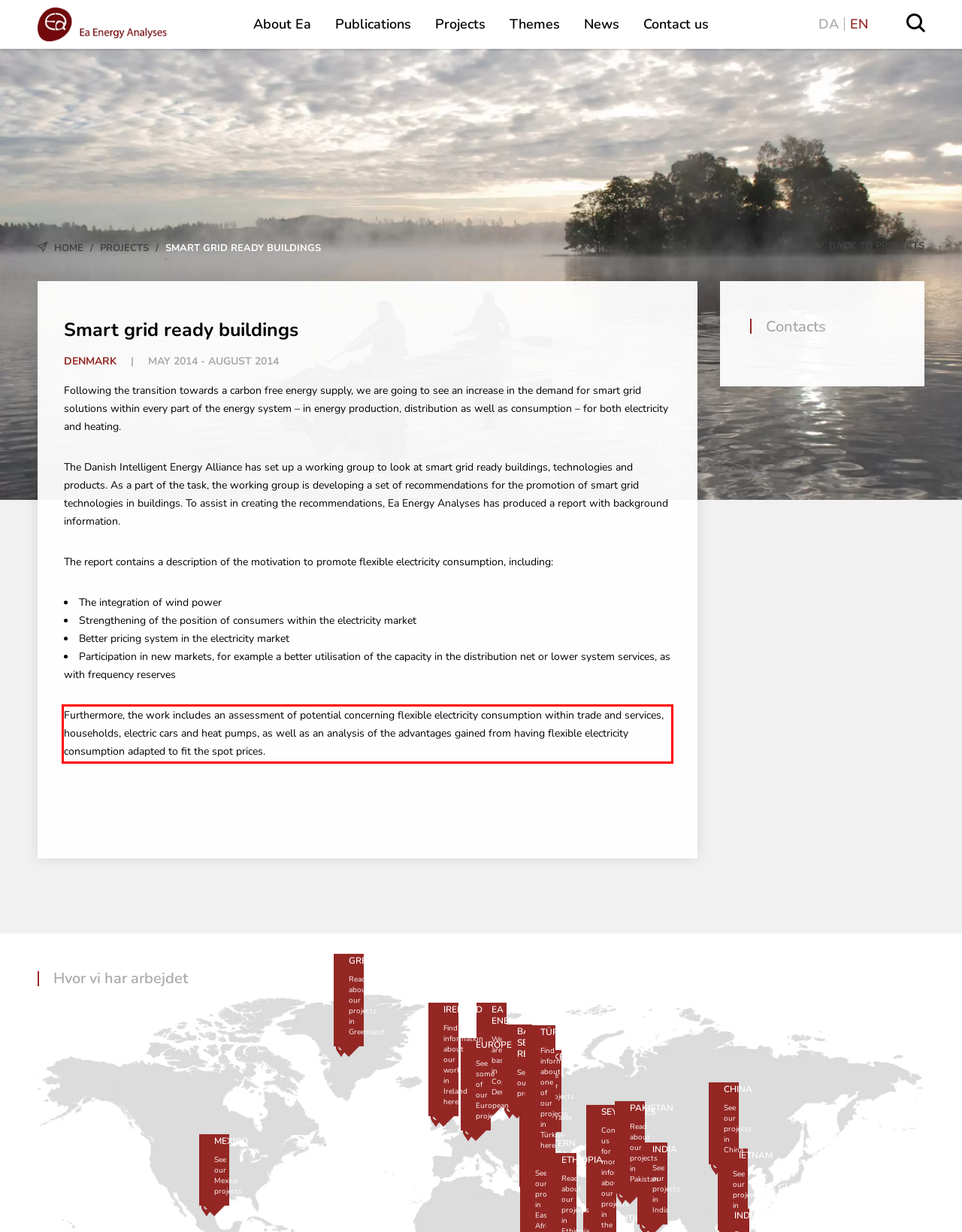Please perform OCR on the text within the red rectangle in the webpage screenshot and return the text content.

Furthermore, the work includes an assessment of potential concerning flexible electricity consumption within trade and services, households, electric cars and heat pumps, as well as an analysis of the advantages gained from having flexible electricity consumption adapted to fit the spot prices.